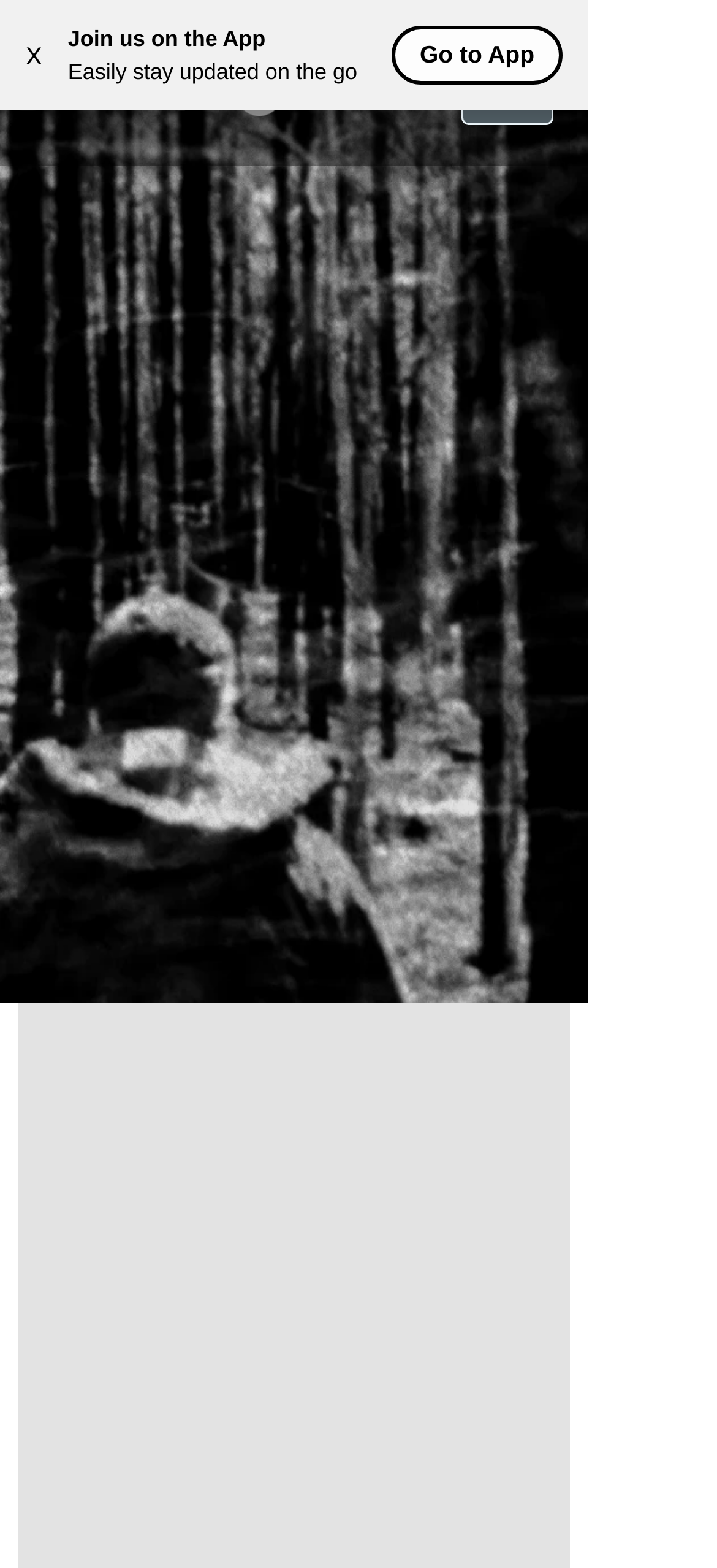Determine the bounding box for the described HTML element: "aria-label="Bandcamp"". Ensure the coordinates are four float numbers between 0 and 1 in the format [left, top, right, bottom].

[0.113, 0.043, 0.179, 0.074]